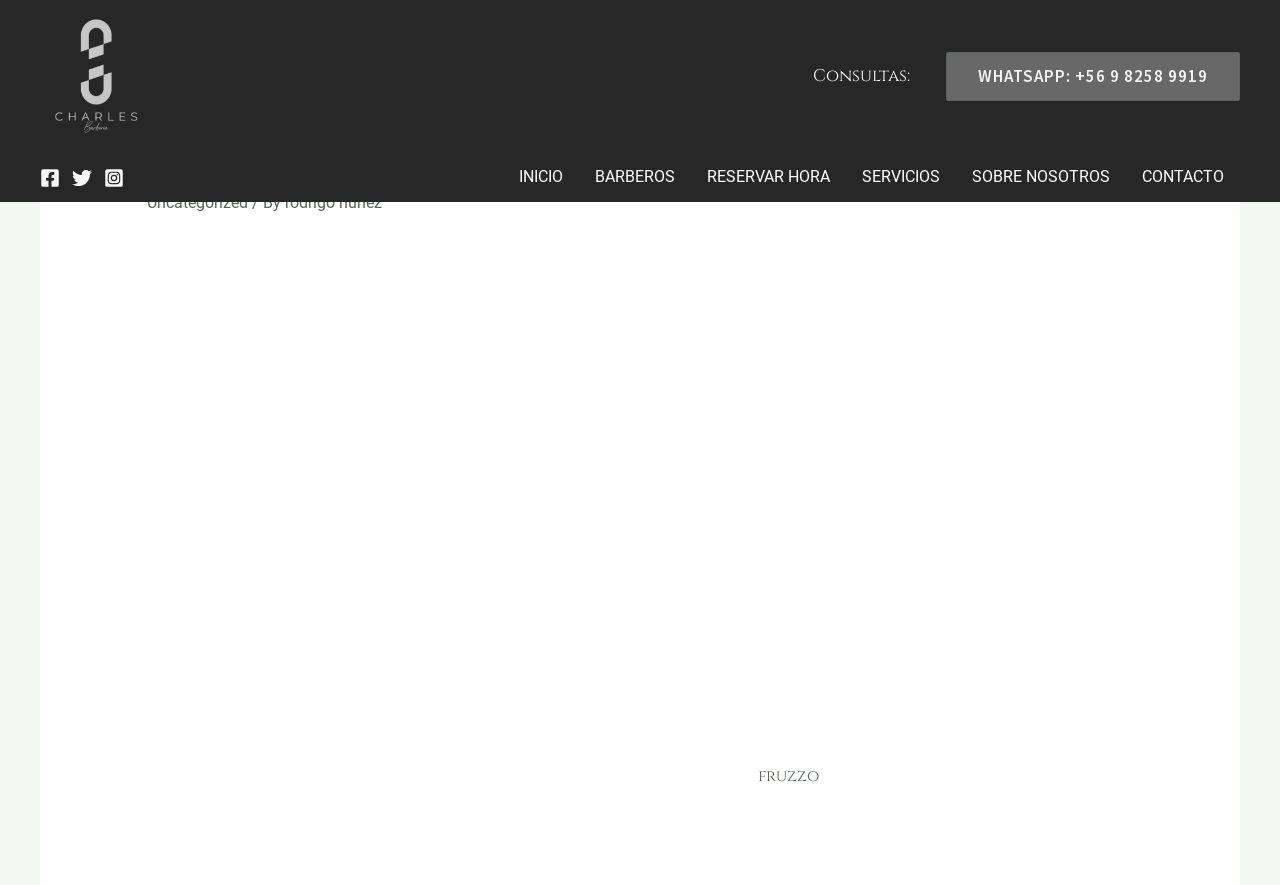Provide an in-depth caption for the webpage.

The webpage is about random video chat apps to speak with strangers. At the top, there is a link to the author's name, "Charles Barberia", accompanied by a small image. Below this, there is a section with a heading "Consultas:" and a link to WhatsApp with a phone number. 

On the left side, there are three social media links: Facebook, Twitter, and Instagram, each with a small icon. On the right side, there is a navigation menu with links to different sections of the website, including "INICIO", "BARBEROS", "RESERVAR HORA", "SERVICIOS", "SOBRE NOSOTROS", and "CONTACTO".

The main content of the webpage is divided into several sections. The first section has a heading "7 Best Random Video Chat Apps To Speak With Strangers" and a subheading "Uncategorized" with a link to the author's name, "rodrigo nunez". Below this, there is a paragraph of text describing the benefits of using video chat websites to meet new people.

The next section describes a video chat website where users can search for people to talk to based on shared interests. This is followed by a section about Teen-Chat, a chatting platform for teenagers. 

Further down, there is a section with a heading "Best Document Enhancing Apps For Android And" and another section about Chatroulette, a video chat website with a safety policy. The final section describes IMeetzu, a video chat website with multiple configurations and emoticons, and provides advice on how to choose a video chat app.